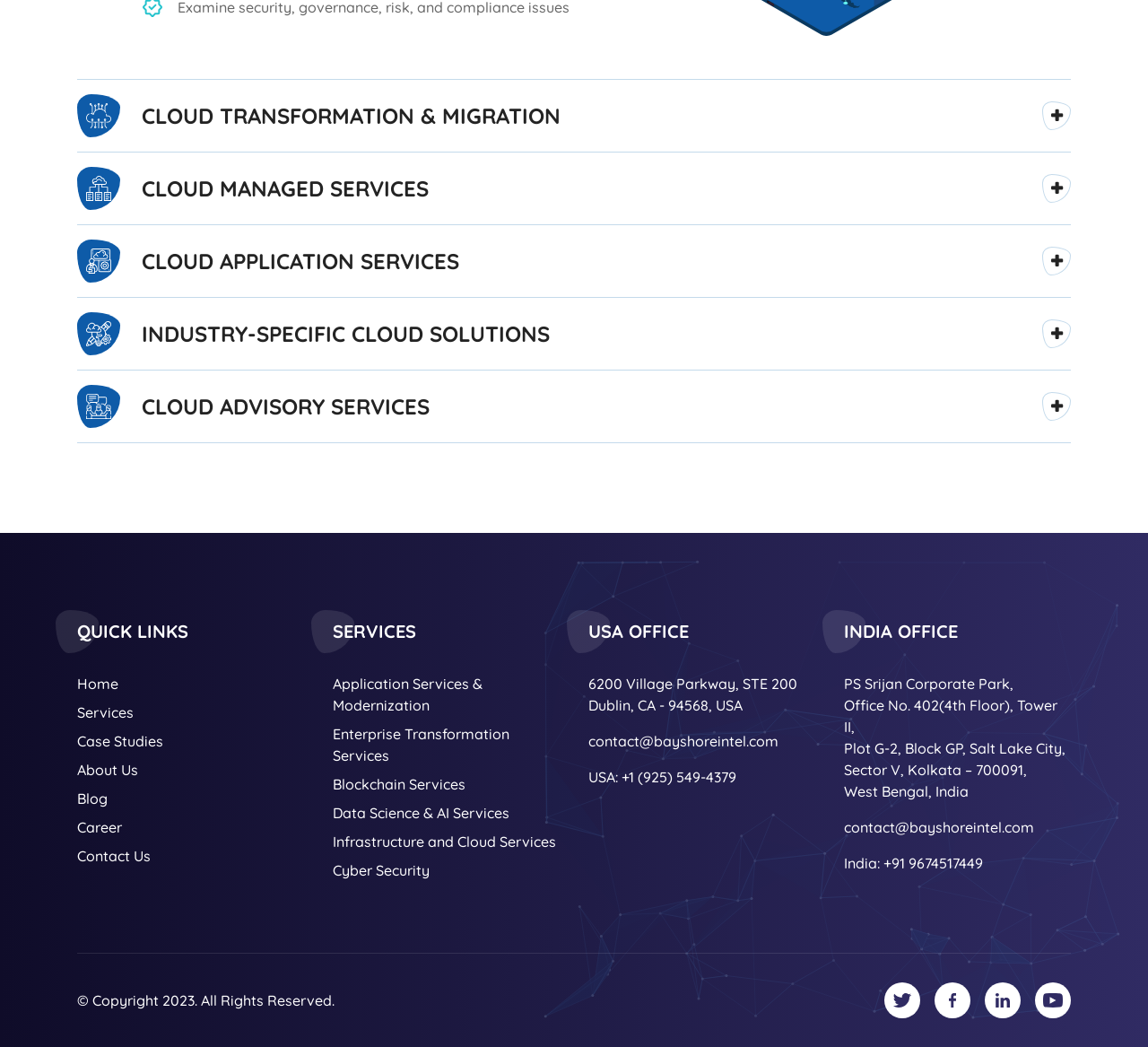Provide the bounding box coordinates for the area that should be clicked to complete the instruction: "Call the India office".

[0.77, 0.814, 0.856, 0.834]